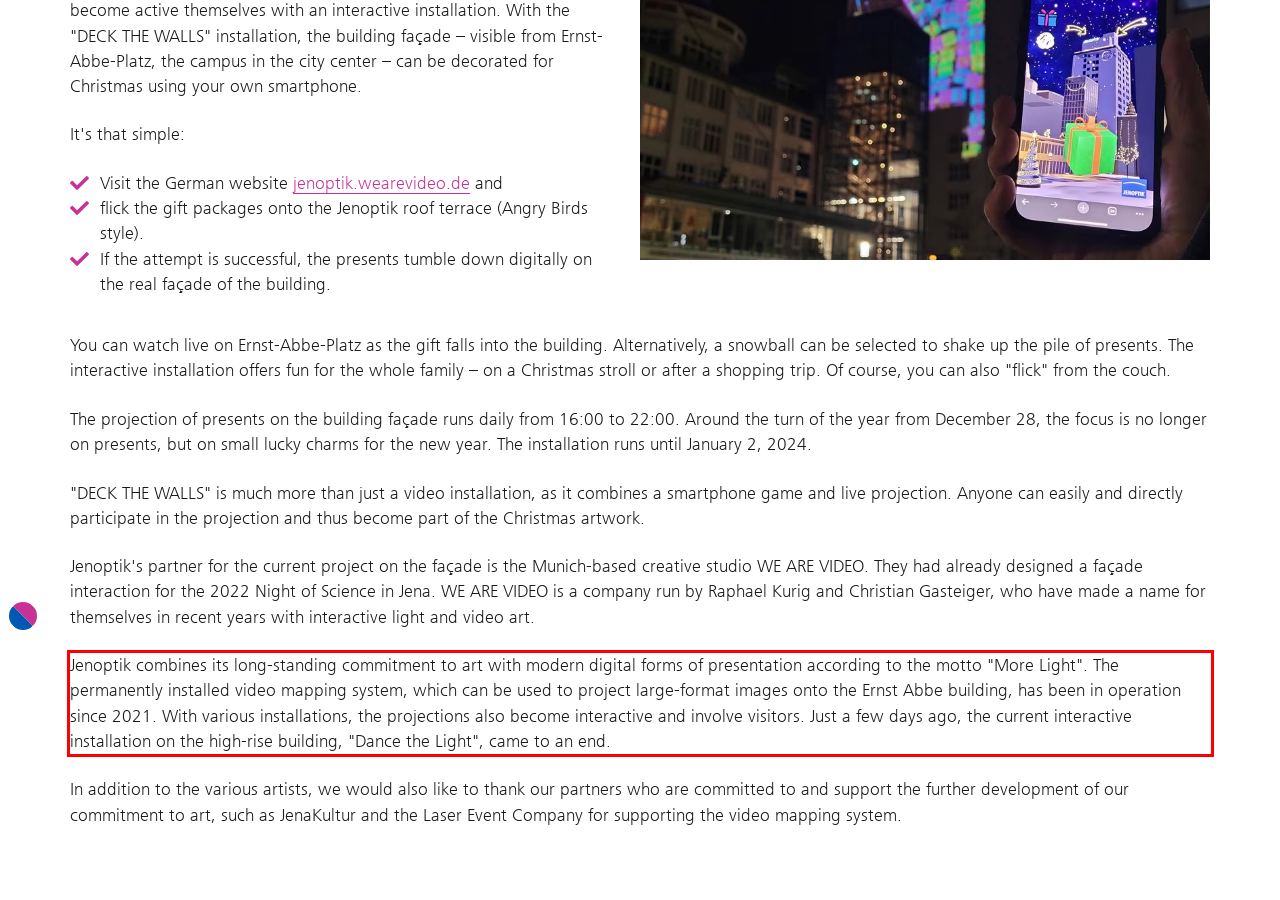Given the screenshot of the webpage, identify the red bounding box, and recognize the text content inside that red bounding box.

Jenoptik combines its long-standing commitment to art with modern digital forms of presentation according to the motto "More Light". The permanently installed video mapping system, which can be used to project large-format images onto the Ernst Abbe building, has been in operation since 2021. With various installations, the projections also become interactive and involve visitors. Just a few days ago, the current interactive installation on the high-rise building, "Dance the Light", came to an end.